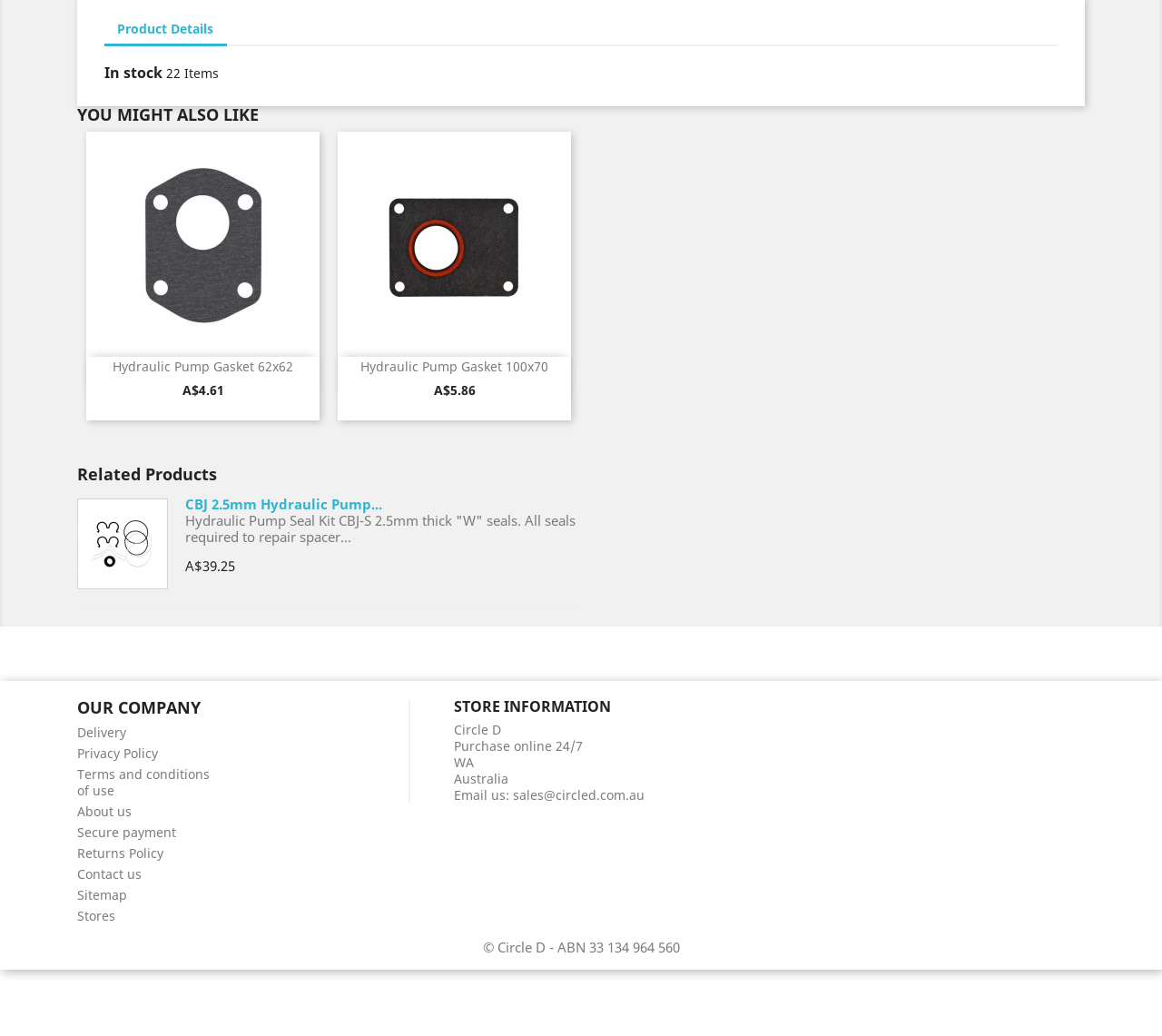Find the bounding box coordinates of the area that needs to be clicked in order to achieve the following instruction: "Select the product 'Hydraulic Pump Gasket 62x62'". The coordinates should be specified as four float numbers between 0 and 1, i.e., [left, top, right, bottom].

[0.074, 0.127, 0.275, 0.346]